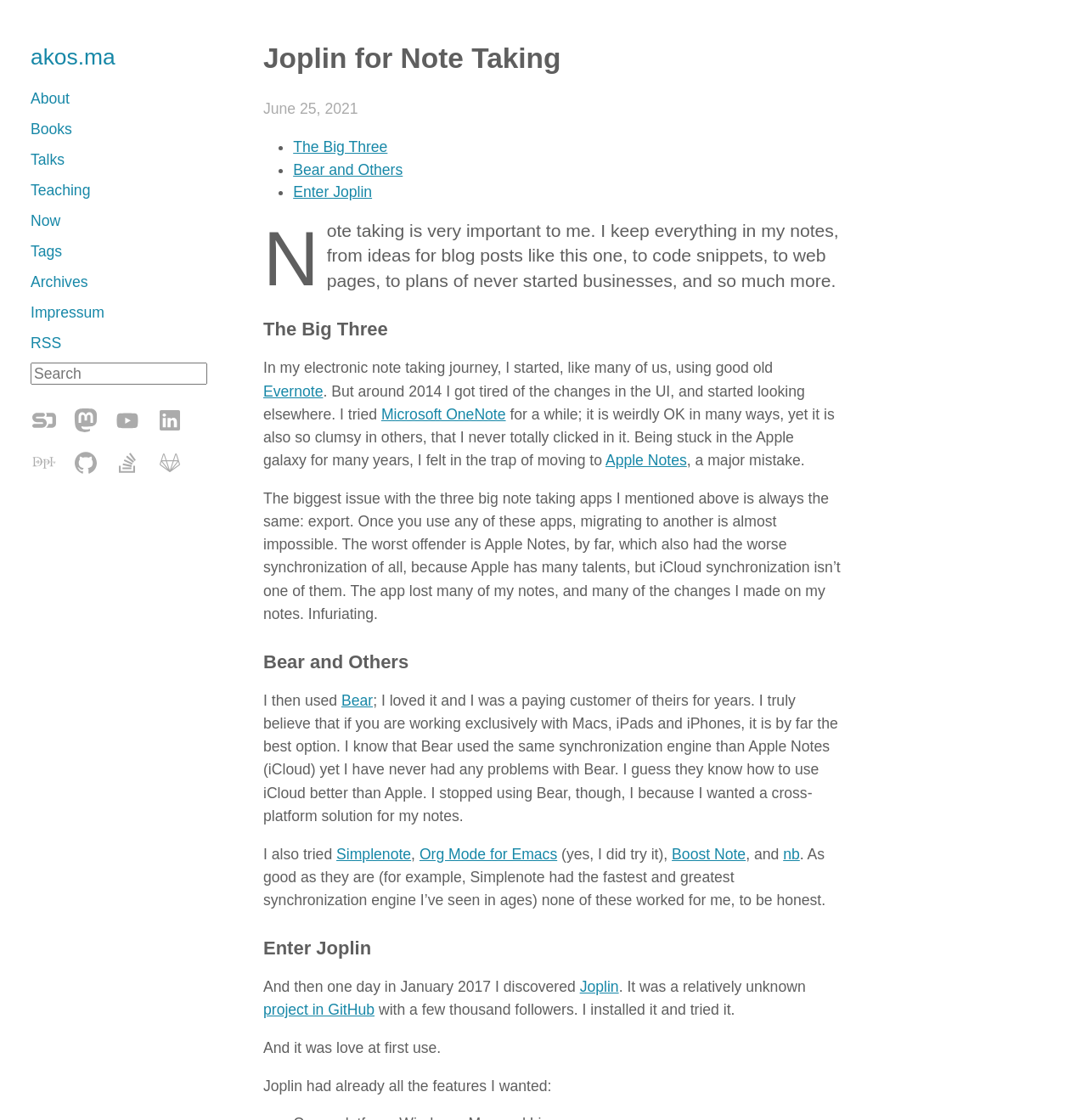Locate the bounding box of the user interface element based on this description: "title="Stack Overflow"".

[0.101, 0.399, 0.134, 0.429]